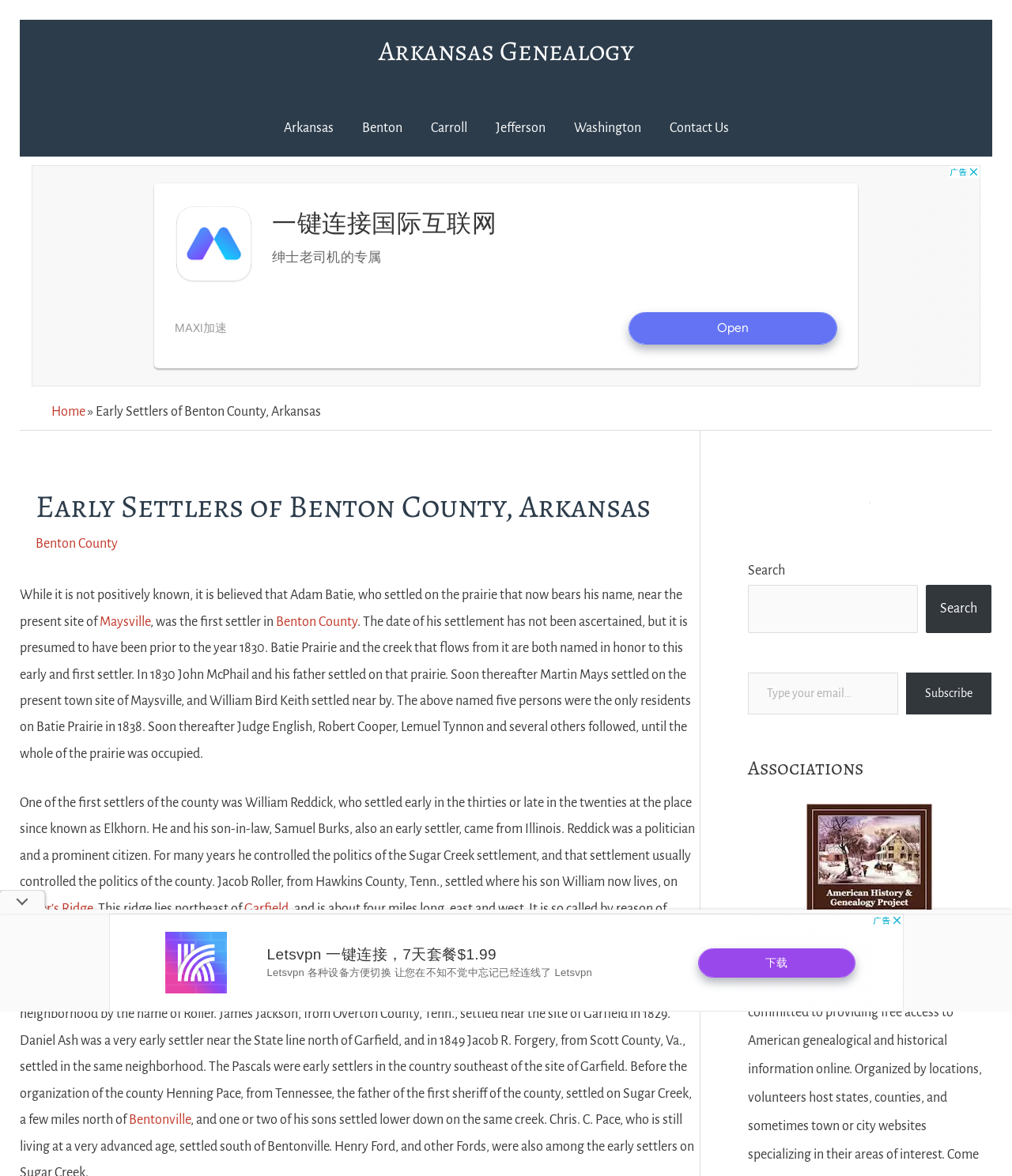Please specify the bounding box coordinates for the clickable region that will help you carry out the instruction: "Click on the 'Arkansas Genealogy' link".

[0.374, 0.027, 0.626, 0.059]